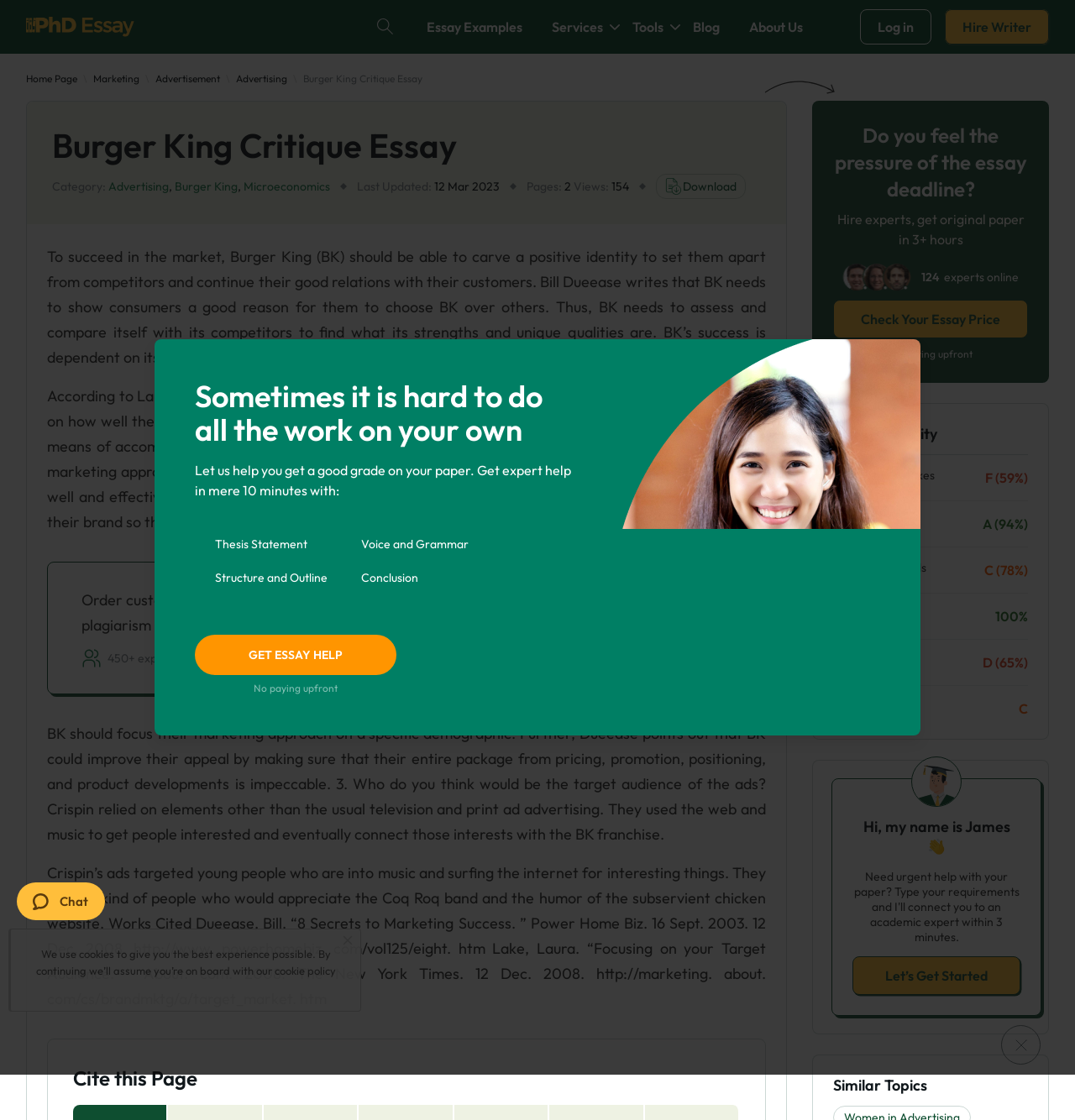Pinpoint the bounding box coordinates of the area that must be clicked to complete this instruction: "Click the 'Hire Writer' link".

[0.879, 0.008, 0.976, 0.04]